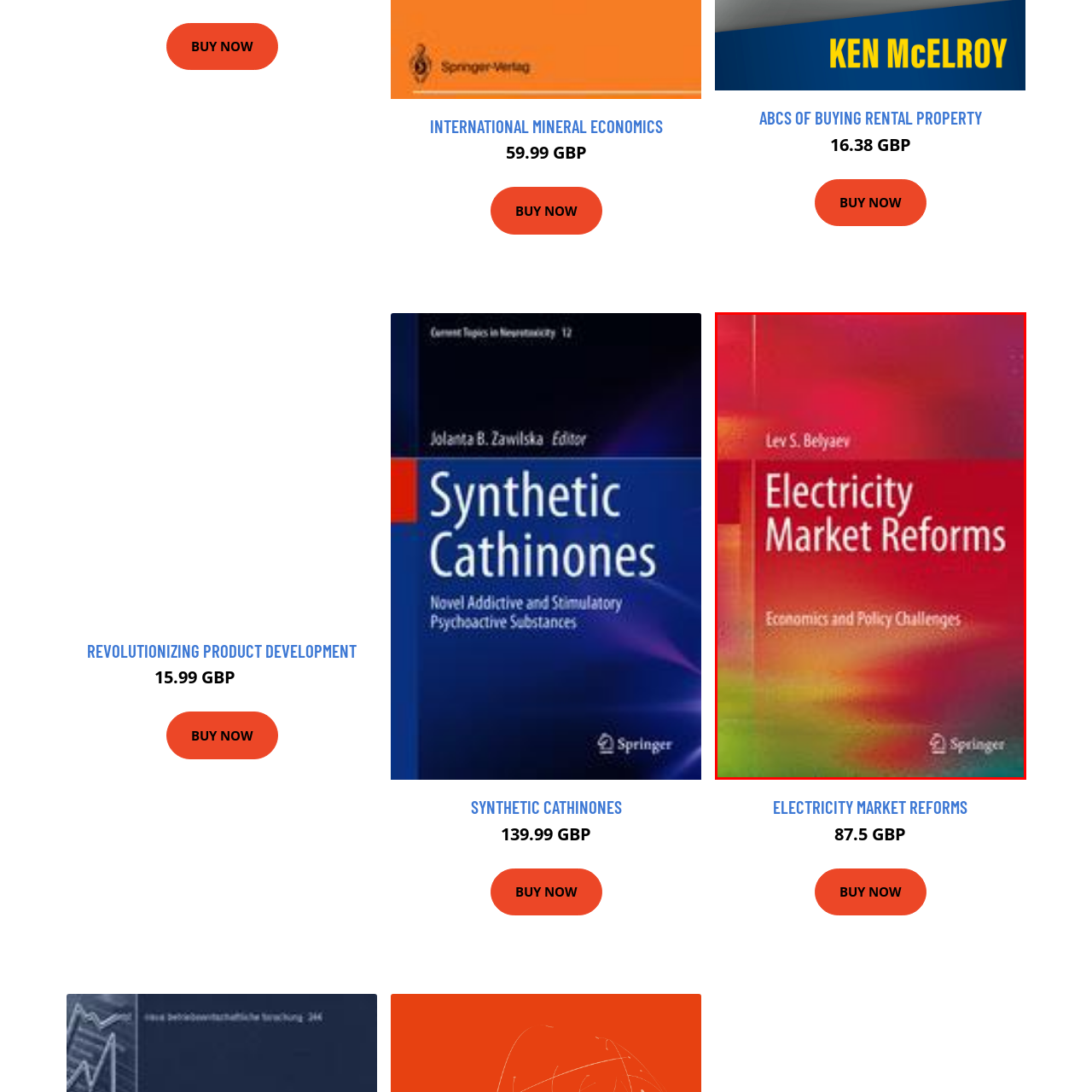What is the color of the title?
Inspect the image area outlined by the red bounding box and deliver a detailed response to the question, based on the elements you observe.

The title 'Electricity Market Reforms' is displayed in bold white lettering on the cover, which stands out against the vibrant and dynamic backdrop of abstract colorful gradients.